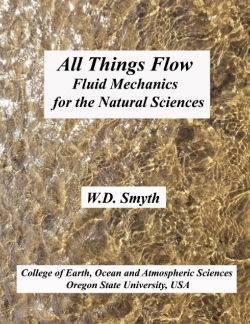Answer the question using only a single word or phrase: 
What is the academic affiliation of the author?

College of Earth, Ocean, and Atmospheric Sciences at Oregon State University, USA